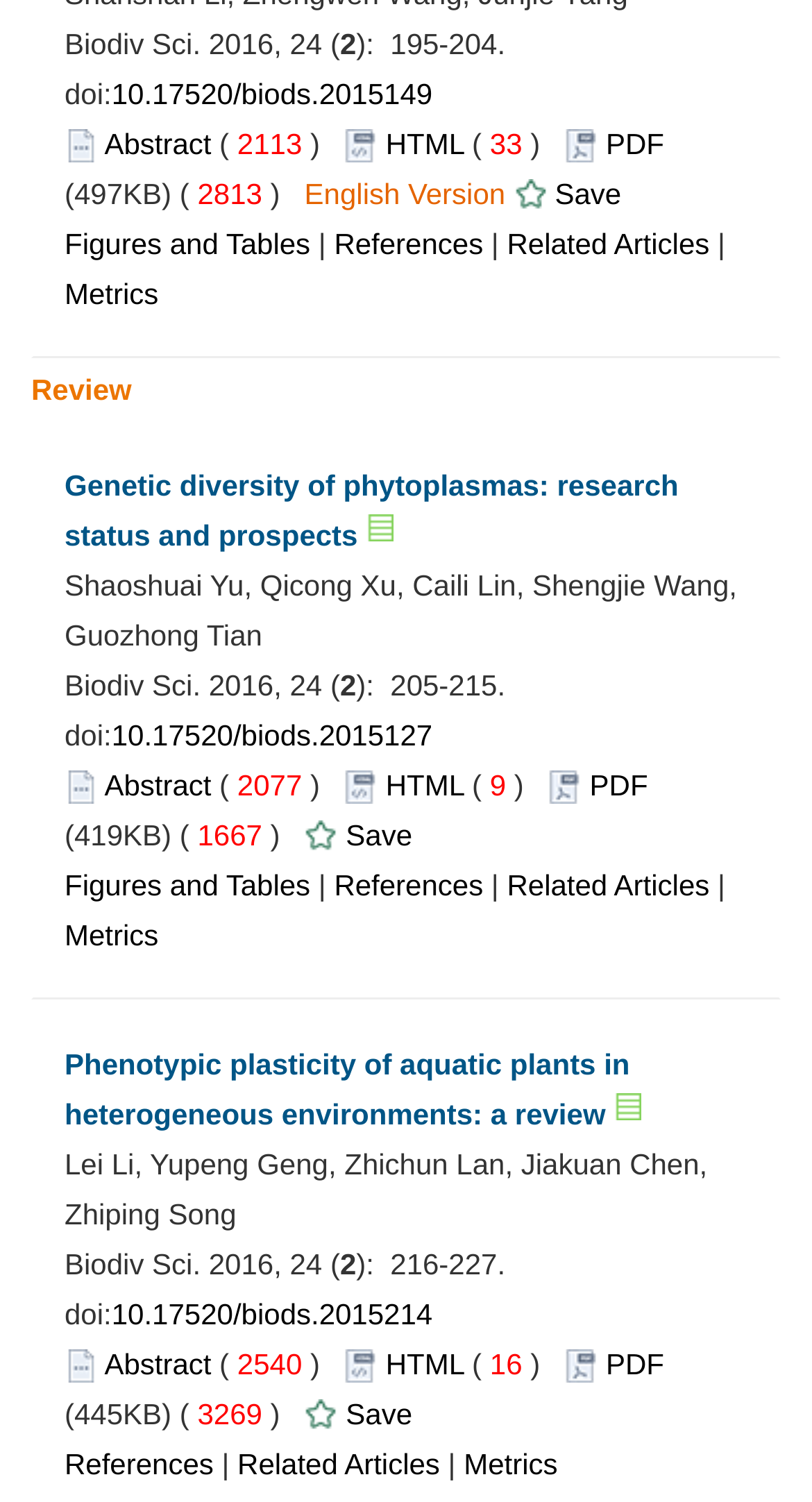Please identify the bounding box coordinates of the region to click in order to complete the task: "Click the SUBMIT button". The coordinates must be four float numbers between 0 and 1, specified as [left, top, right, bottom].

None